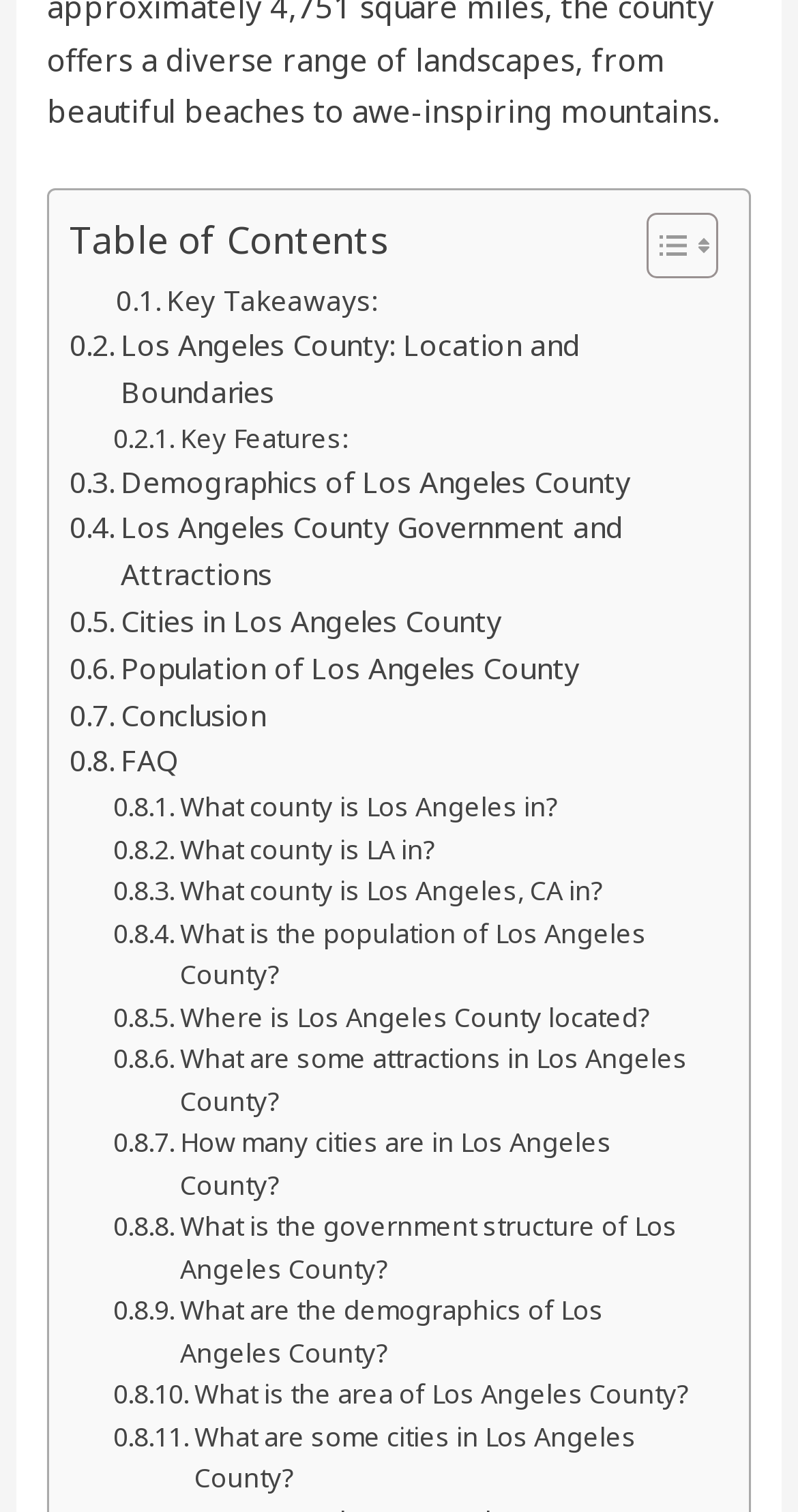Respond to the following question using a concise word or phrase: 
How many links are there in the table of contents?

12